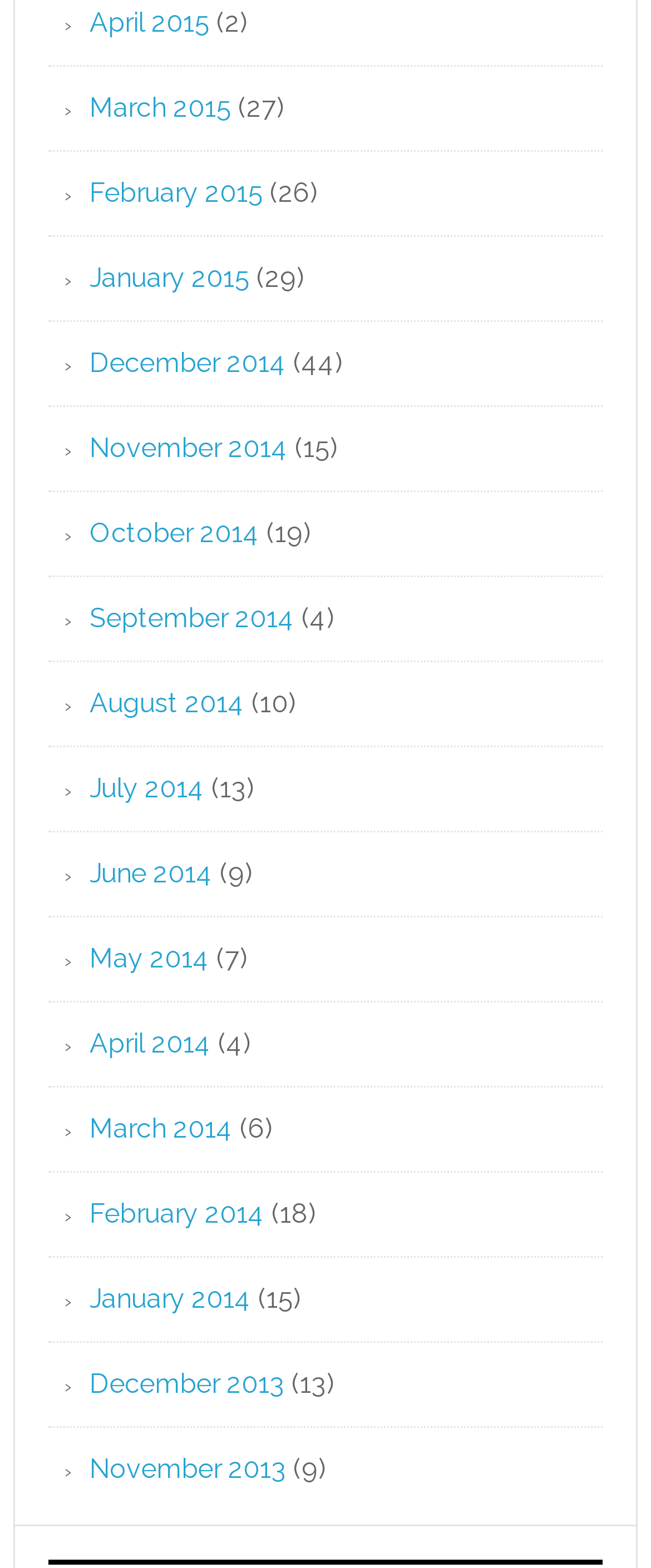Determine the bounding box coordinates of the element that should be clicked to execute the following command: "view January 2015".

[0.138, 0.167, 0.384, 0.187]